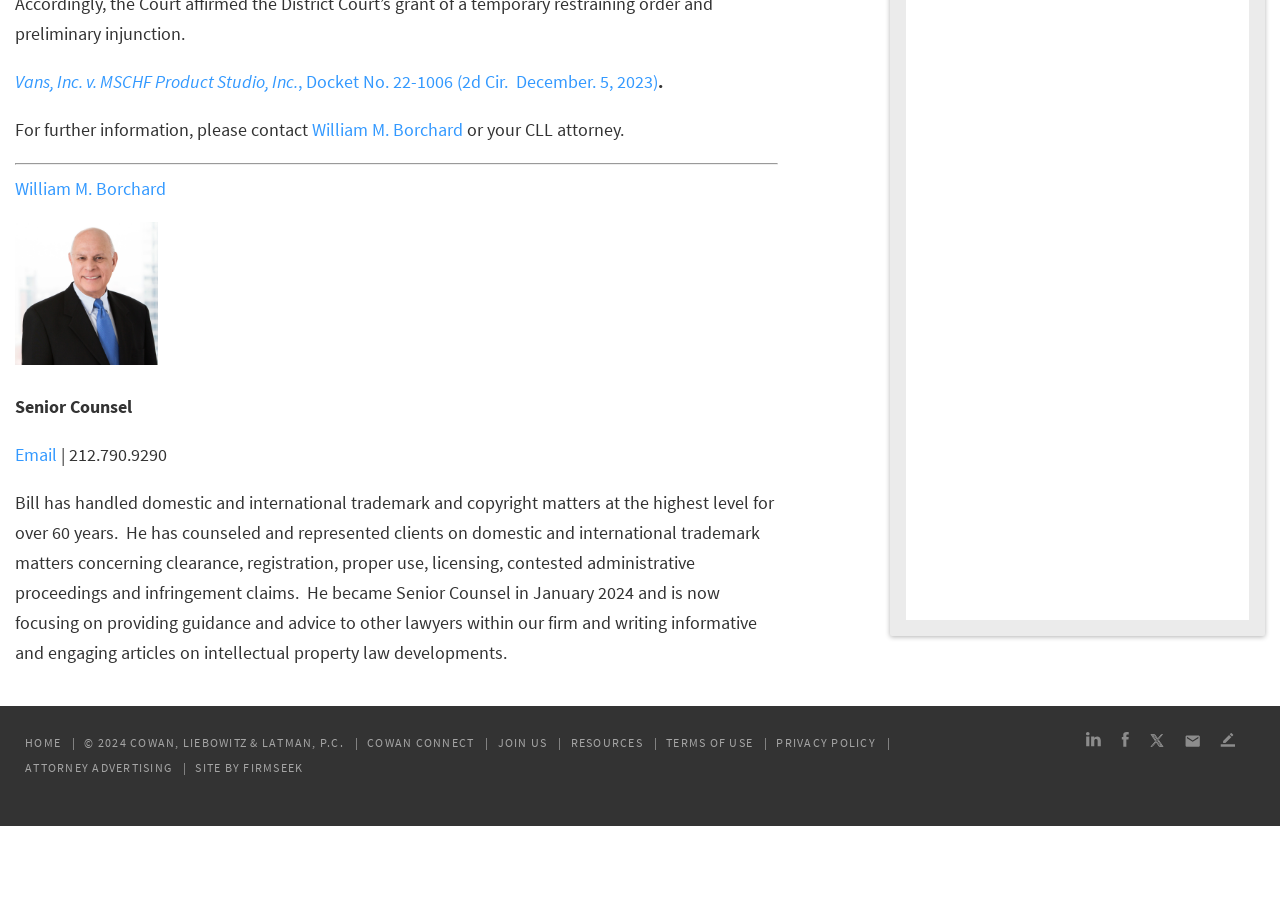Determine the bounding box coordinates of the clickable region to carry out the instruction: "Go to the home page".

[0.02, 0.807, 0.048, 0.822]